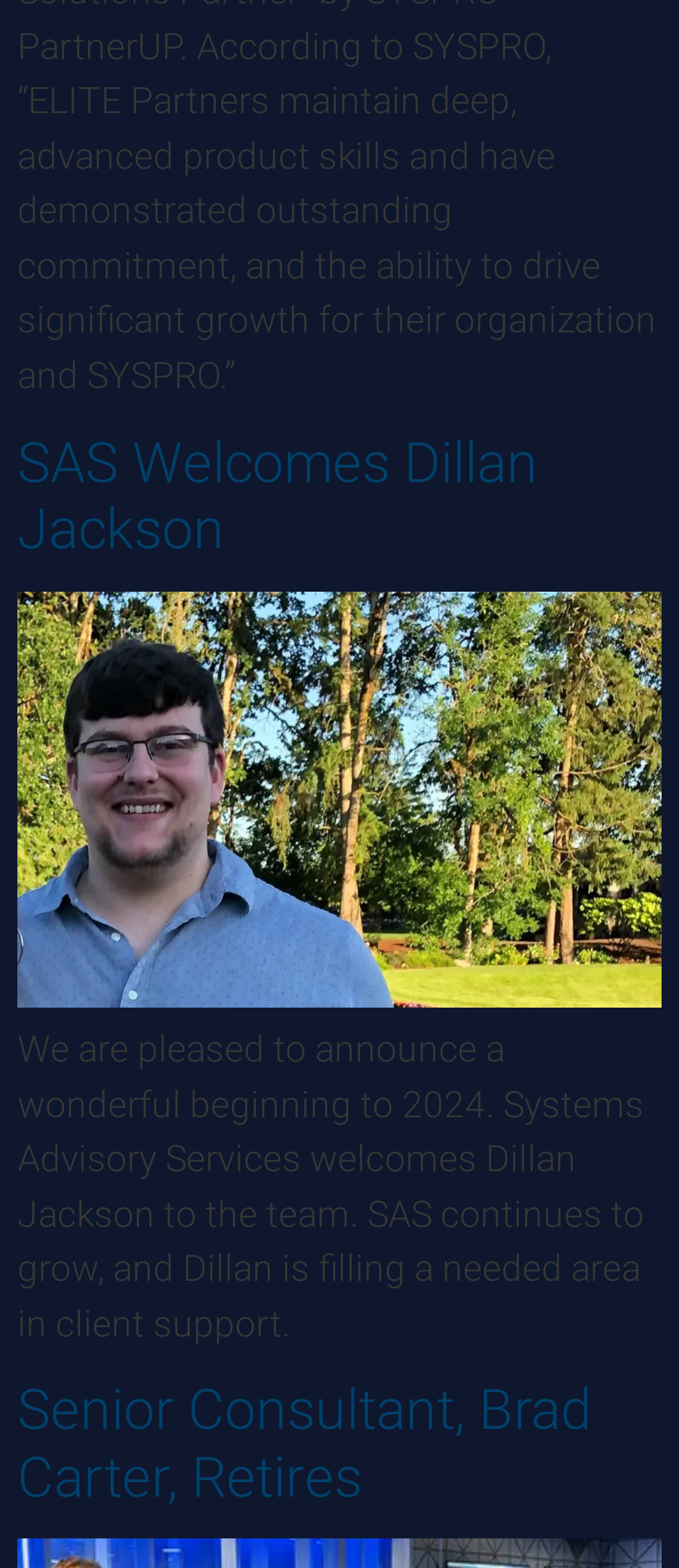Using the webpage screenshot and the element description Buisness, determine the bounding box coordinates. Specify the coordinates in the format (top-left x, top-left y, bottom-right x, bottom-right y) with values ranging from 0 to 1.

None